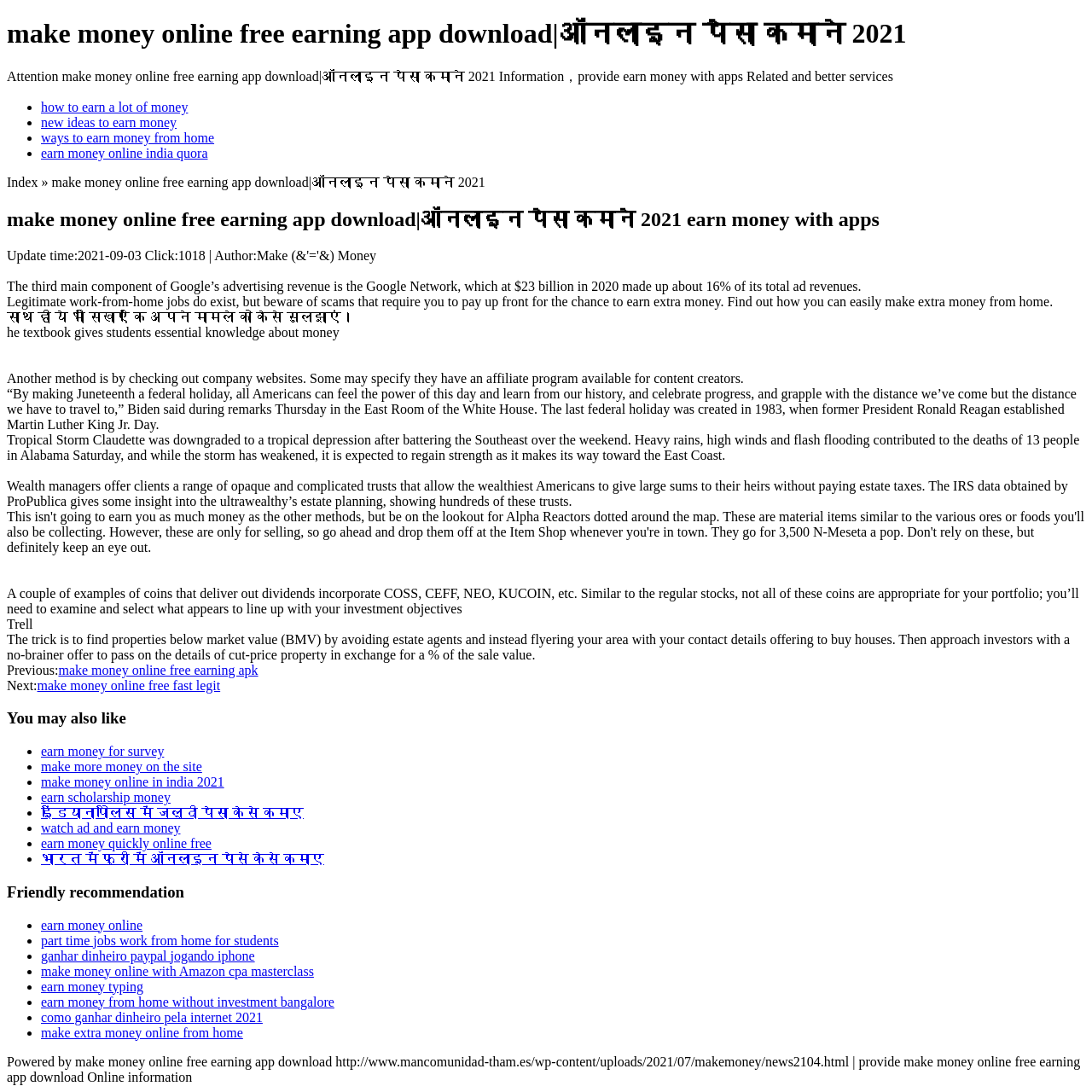Determine the bounding box coordinates of the UI element described by: "earn scholarship money".

[0.038, 0.724, 0.156, 0.737]